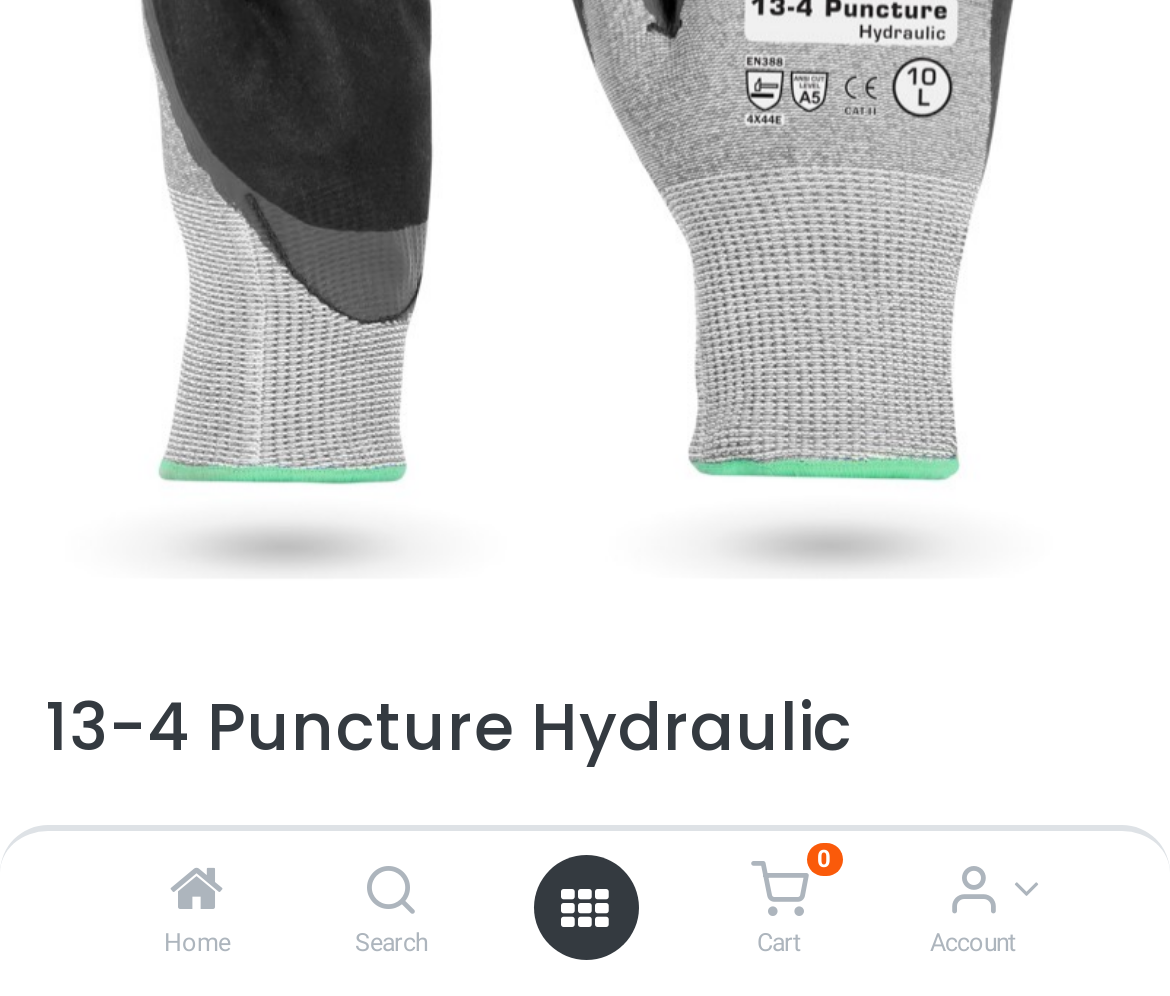Determine the bounding box coordinates (top-left x, top-left y, bottom-right x, bottom-right y) of the UI element described in the following text: parent_node: Search aria-label="Search"

[0.31, 0.873, 0.358, 0.922]